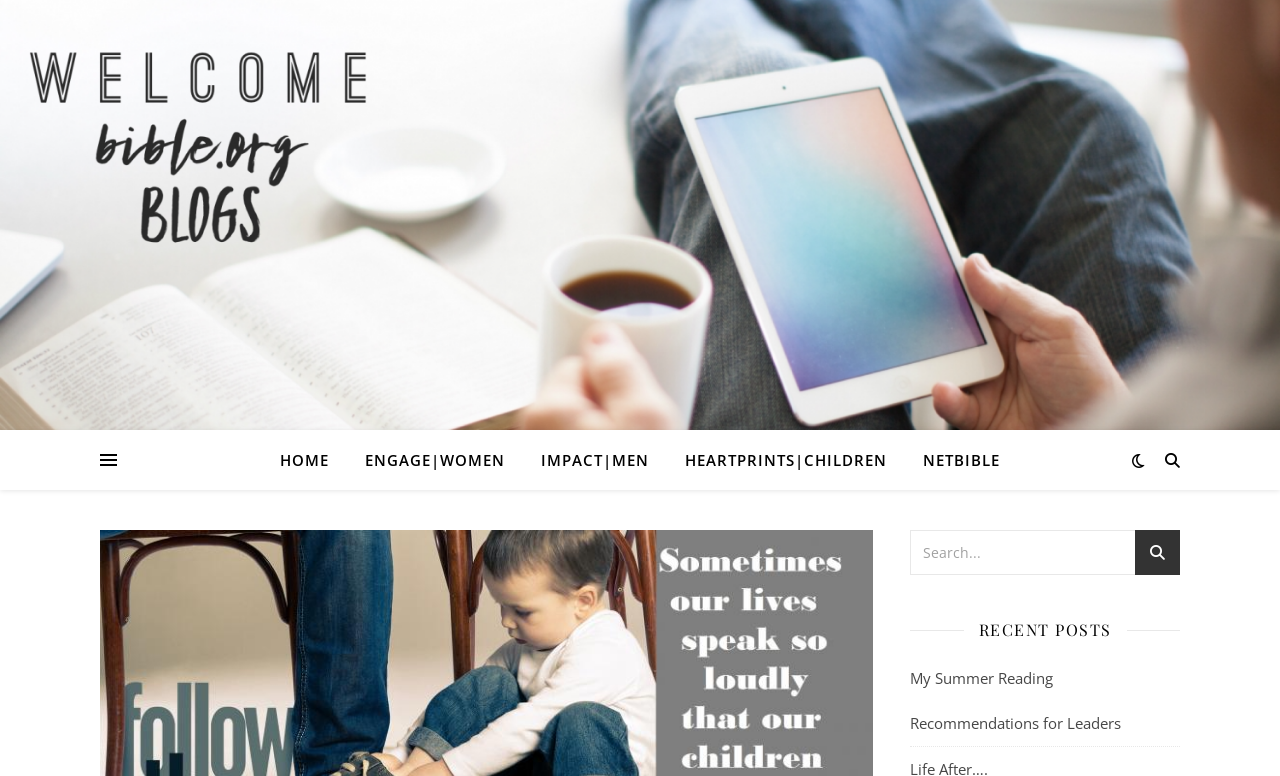Using the information in the image, give a detailed answer to the following question: What is the purpose of the button next to the search box?

I examined the elements surrounding the search box and found a button with the text 'st', which is likely an abbreviation for 'submit' or 'search'. Its purpose is to submit the search query.